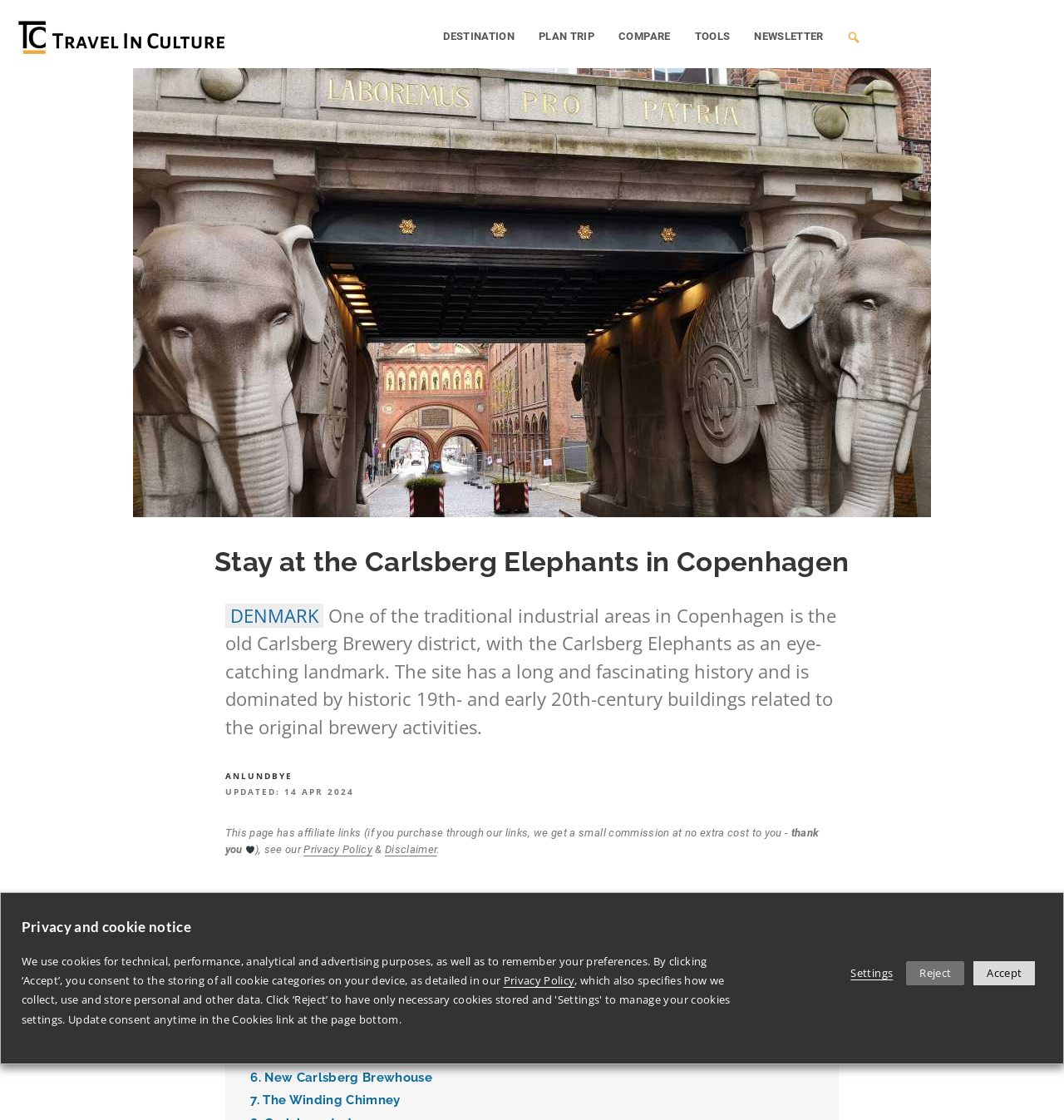How many sections are there in the Table of Contents?
Could you answer the question with a detailed and thorough explanation?

The webpage has a Table of Contents with 7 sections, namely '1. The Carlsberg Elephants', '2. The Dipylon', '3. Carlsberg’s founder J. C. Jacobsen', '4. Carlsberg Laboratory', '5. The Lighthouse', '6. New Carlsberg Brewhouse', and '7. The Winding Chimney'.